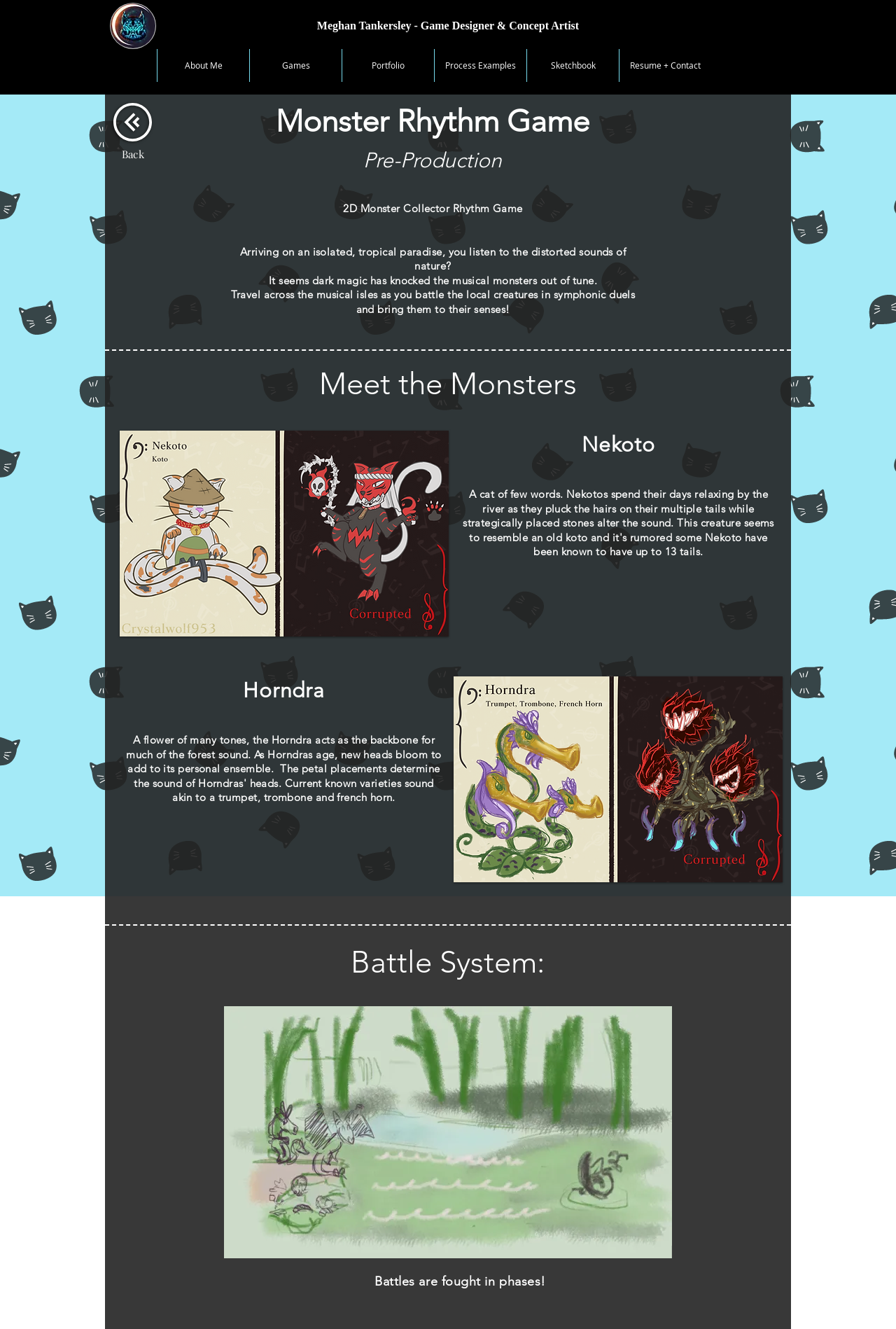Can you show the bounding box coordinates of the region to click on to complete the task described in the instruction: "View the portfolio"?

[0.381, 0.037, 0.484, 0.062]